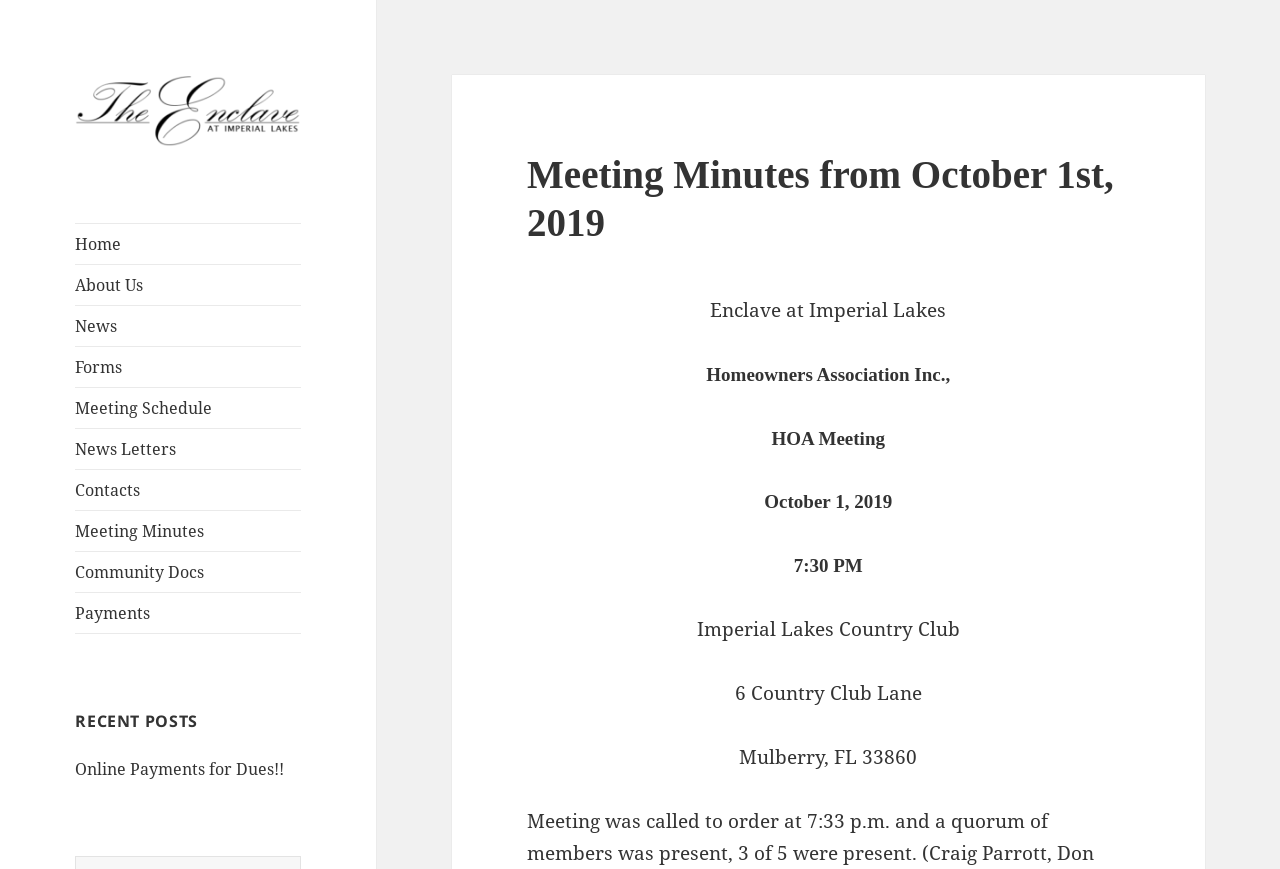Respond concisely with one word or phrase to the following query:
What is the type of the 'Recent Posts' section?

Navigation